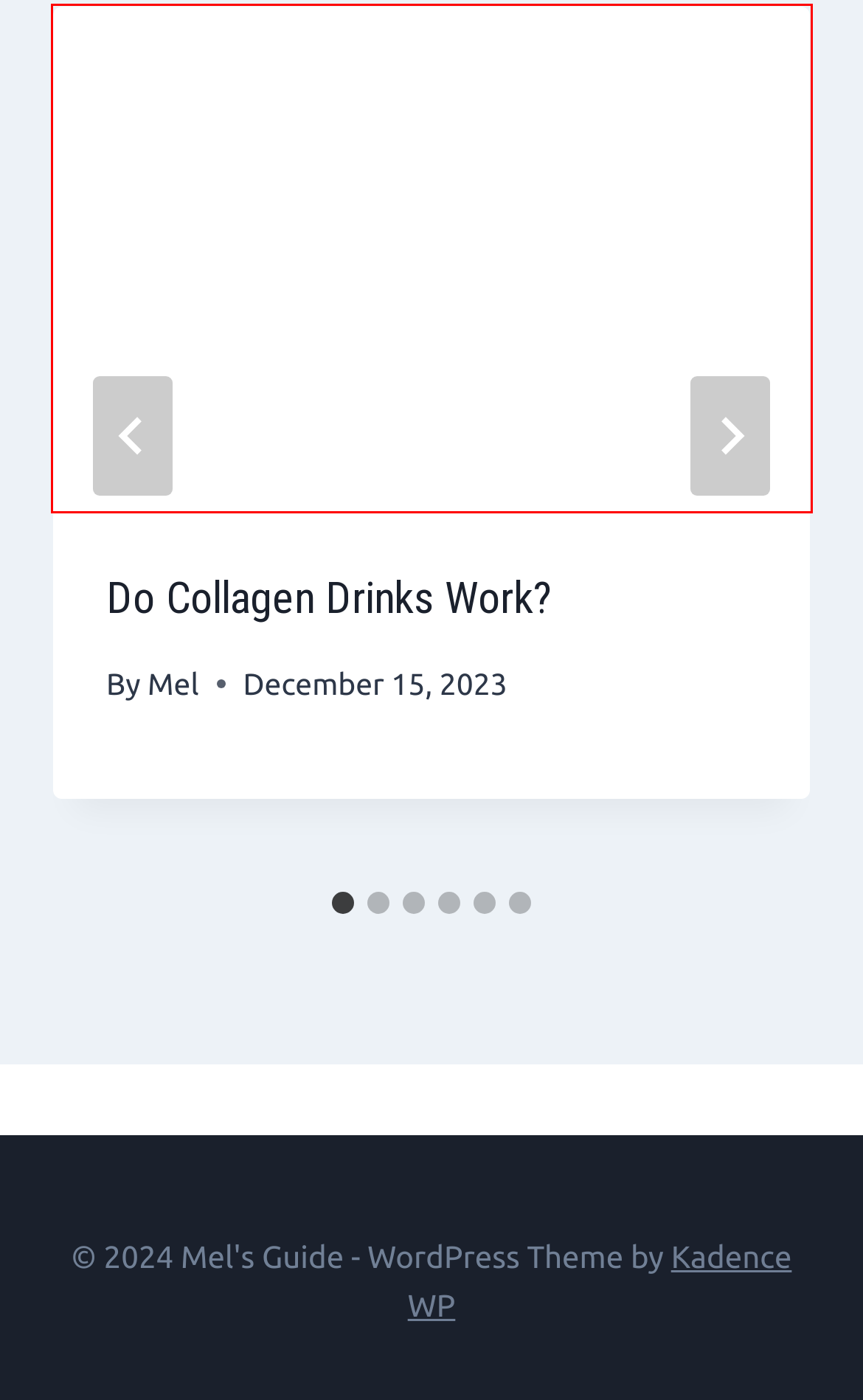You are looking at a screenshot of a webpage with a red bounding box around an element. Determine the best matching webpage description for the new webpage resulting from clicking the element in the red bounding box. Here are the descriptions:
A. Can You Use Hyaluronic Acid And Retinol Together
B. What Does Zinc Do for Men: Health and Vitality Boost
C. Uncategorized - Mel's Guide
D. Kadence WP | Free and Premium WordPress Themes & Plugins
E. Popular Adaptogen Foods for Health
F. Effects of Coenzyme Q10 on Markers of Inflammation: A Systematic Review and Meta-Analysis - PMC
G. Do Collagen Drinks Work
H. What Medications Should Not be Taken With CoQ10?

G